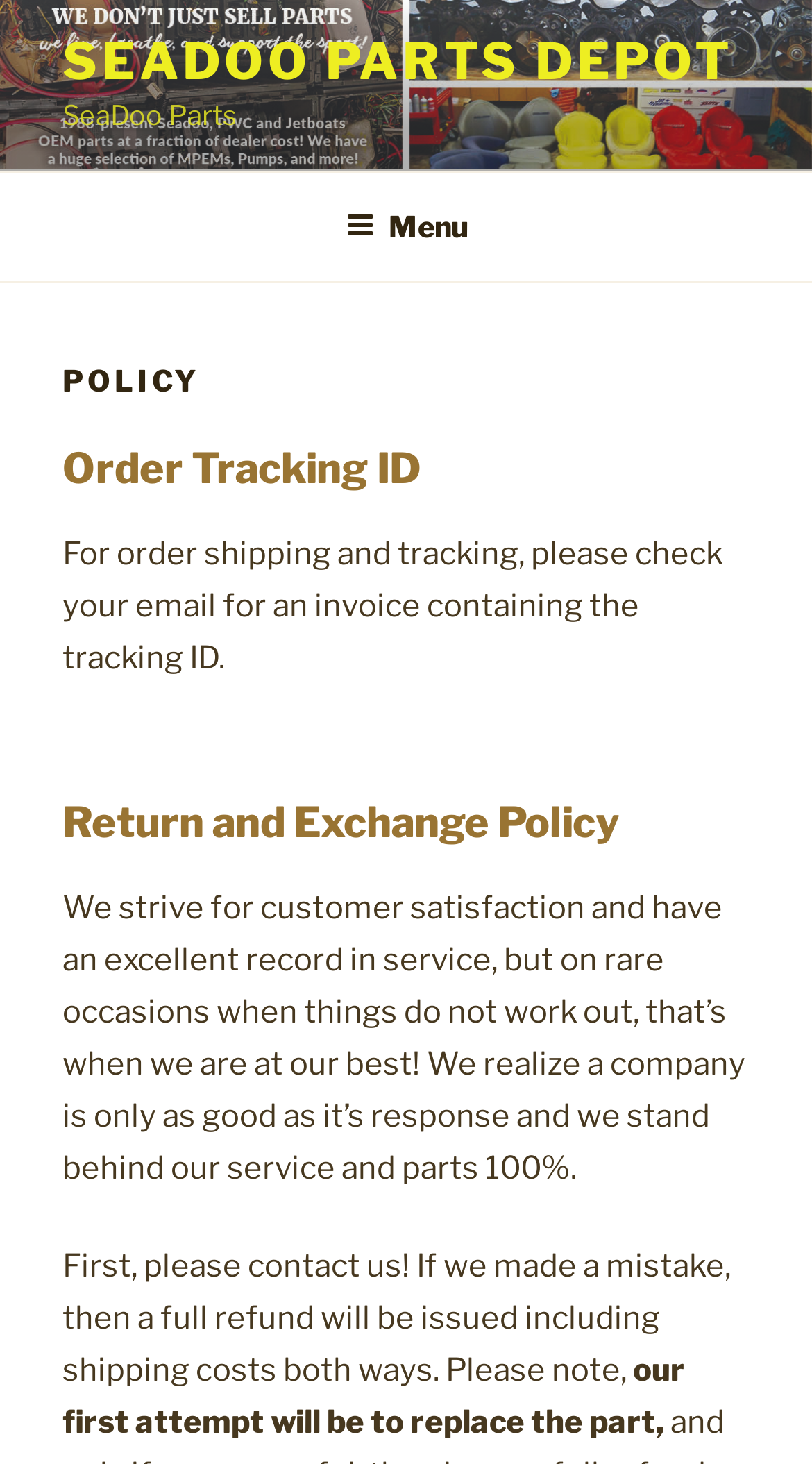Please provide a one-word or short phrase answer to the question:
What is the main topic of this webpage?

Policy